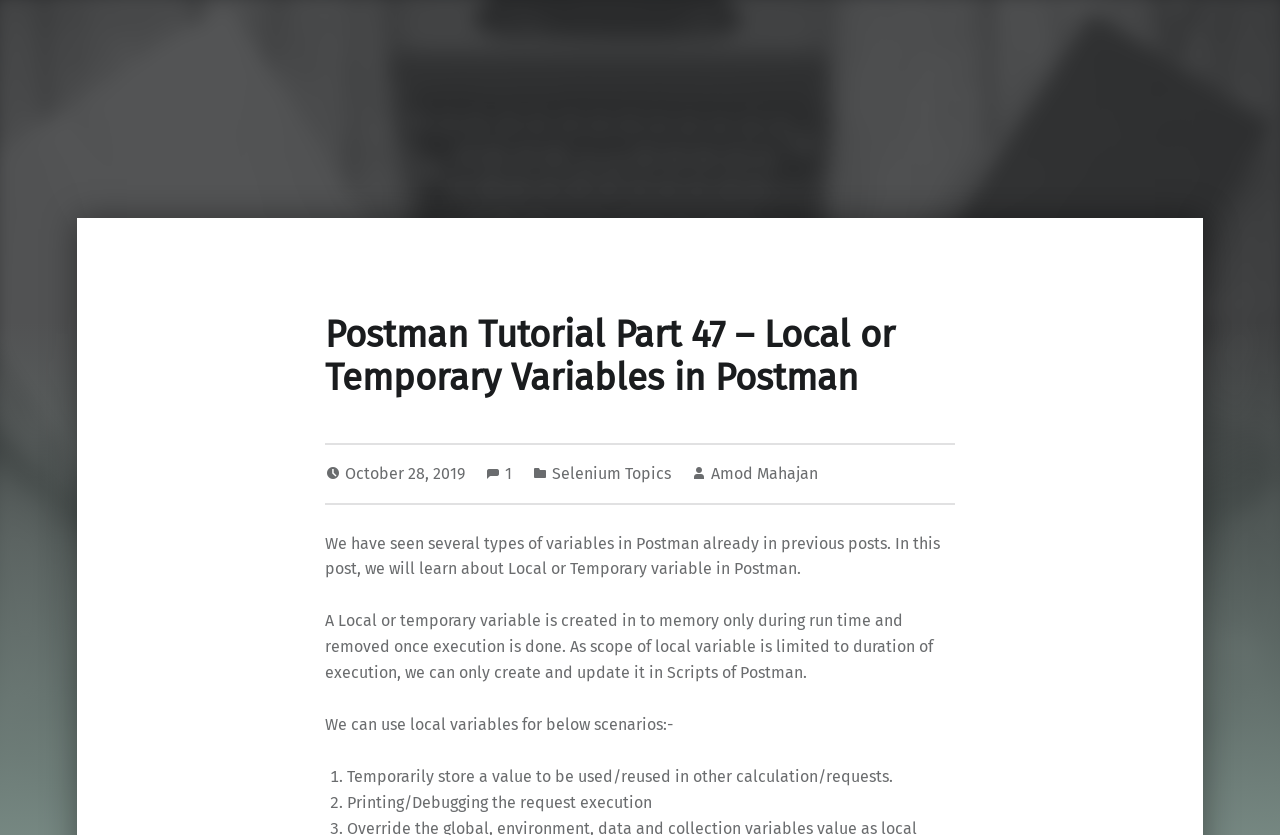What is a local or temporary variable in Postman?
Provide a detailed answer to the question, using the image to inform your response.

A local or temporary variable in Postman is created in memory only during runtime and removed once execution is done, as mentioned in the webpage.